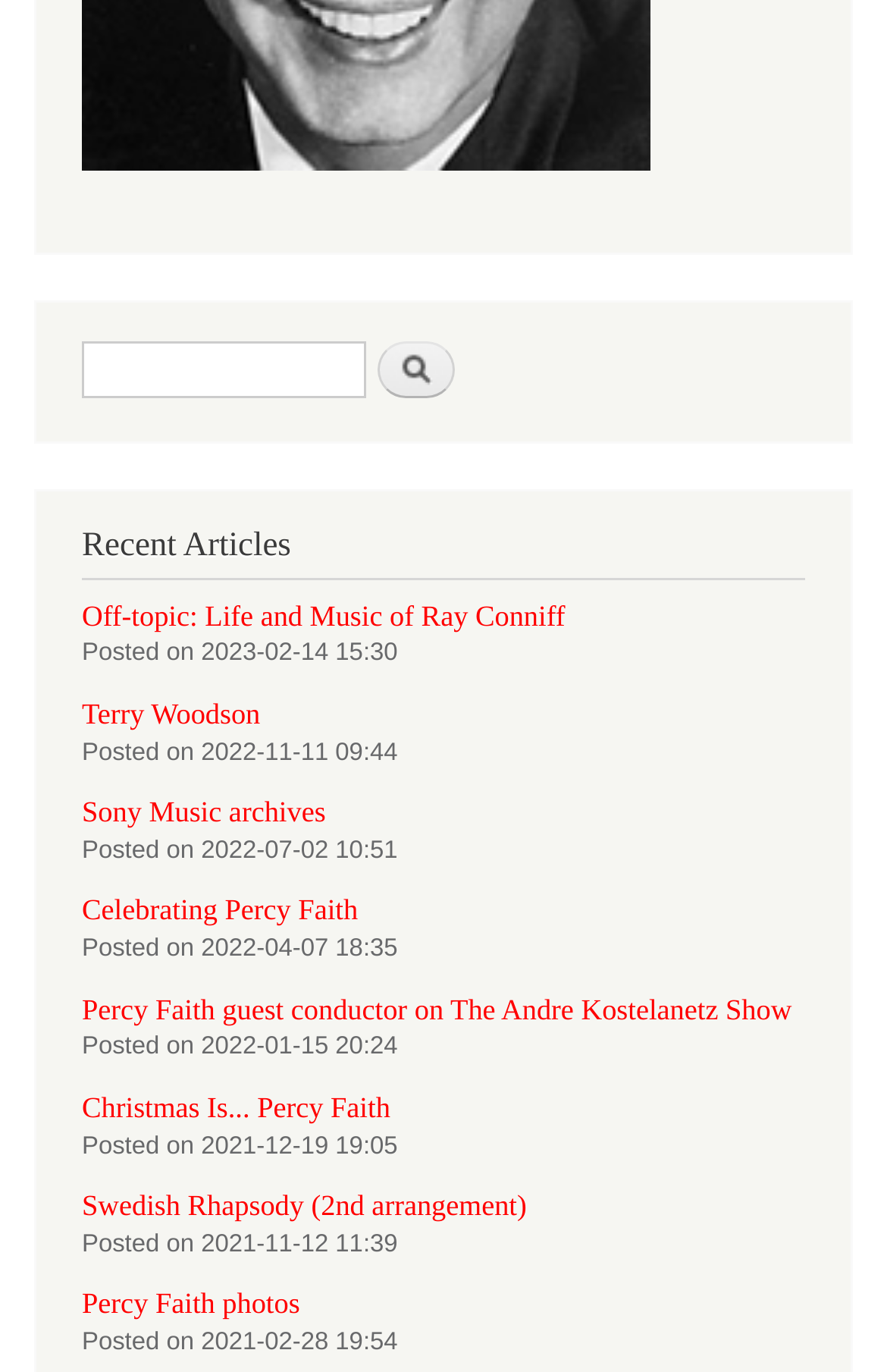Highlight the bounding box coordinates of the region I should click on to meet the following instruction: "View the post by Terry Woodson".

[0.092, 0.509, 0.293, 0.532]